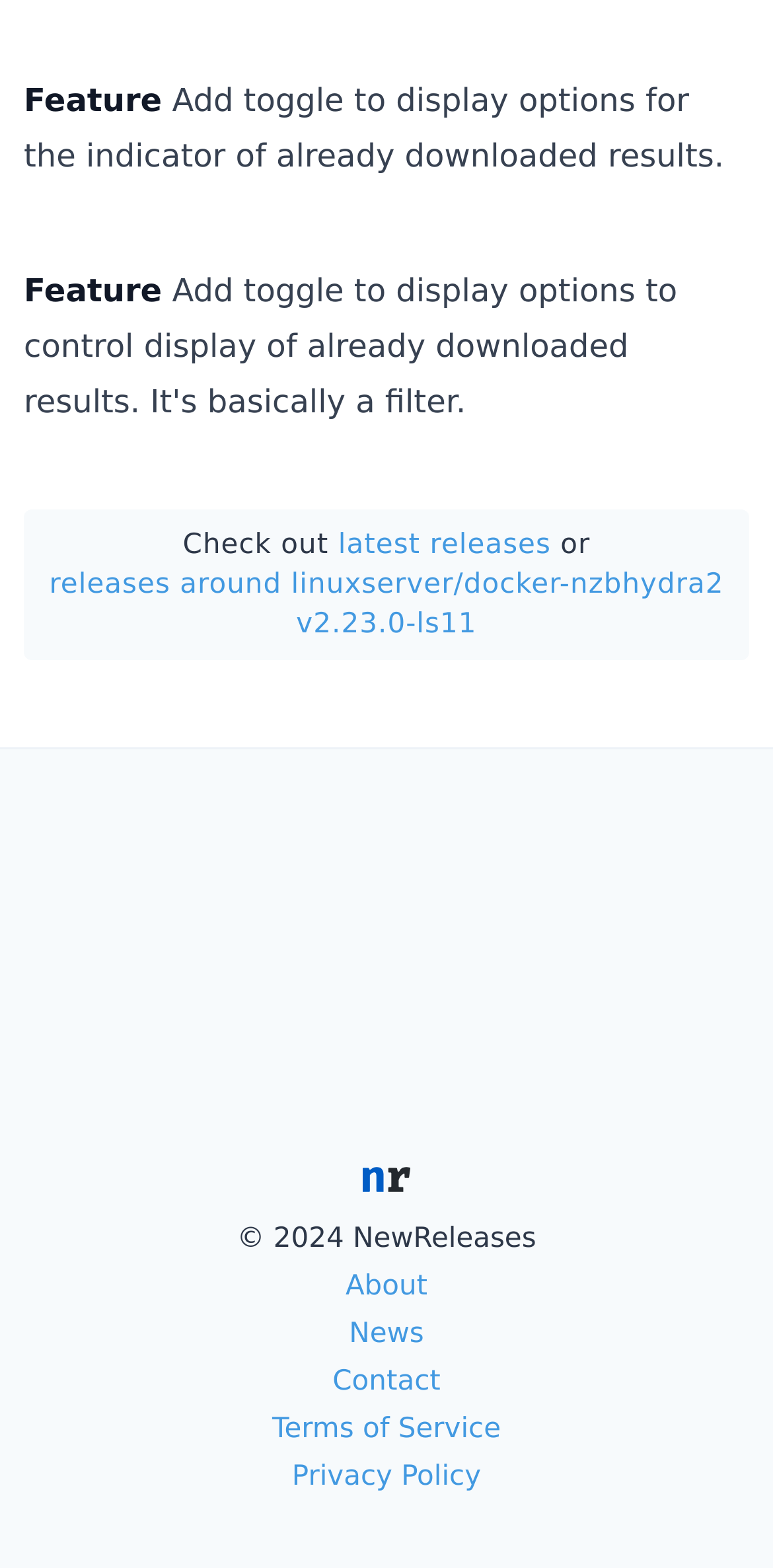Locate the bounding box coordinates of the clickable element to fulfill the following instruction: "Check out latest releases". Provide the coordinates as four float numbers between 0 and 1 in the format [left, top, right, bottom].

[0.437, 0.337, 0.713, 0.357]